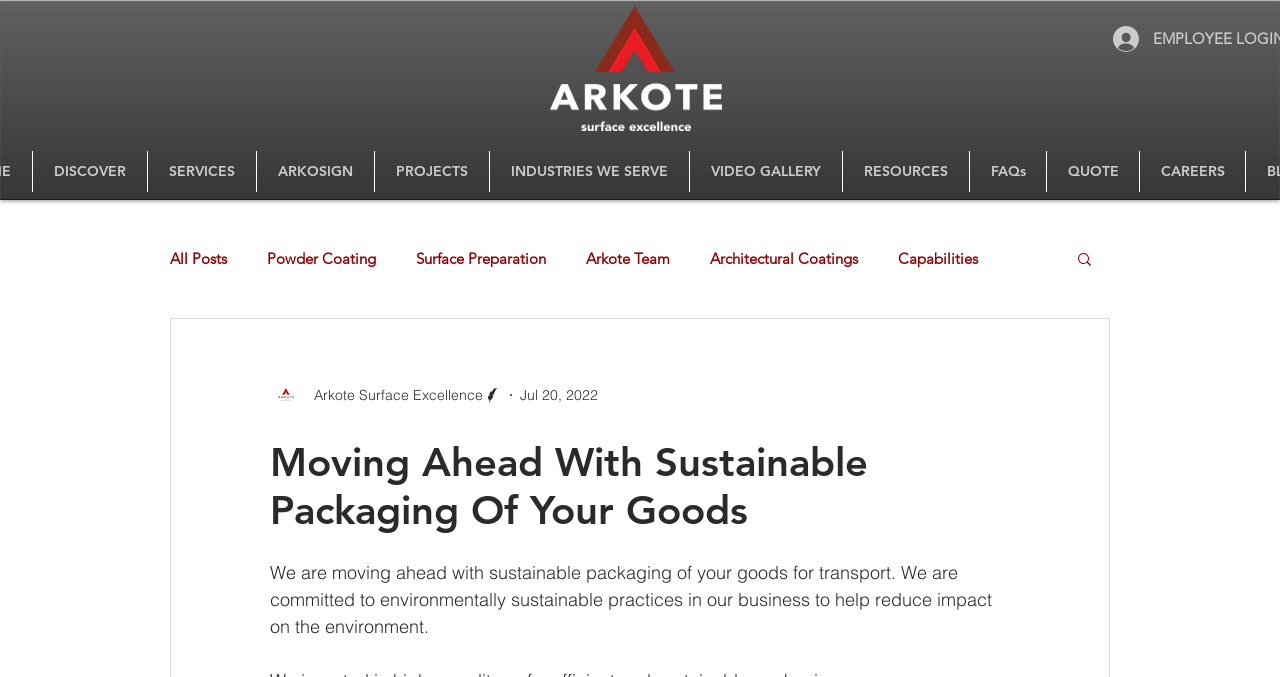Return the bounding box coordinates of the UI element that corresponds to this description: "CAREERS". The coordinates must be given as four float numbers in the range of 0 and 1, [left, top, right, bottom].

[0.891, 0.223, 0.973, 0.284]